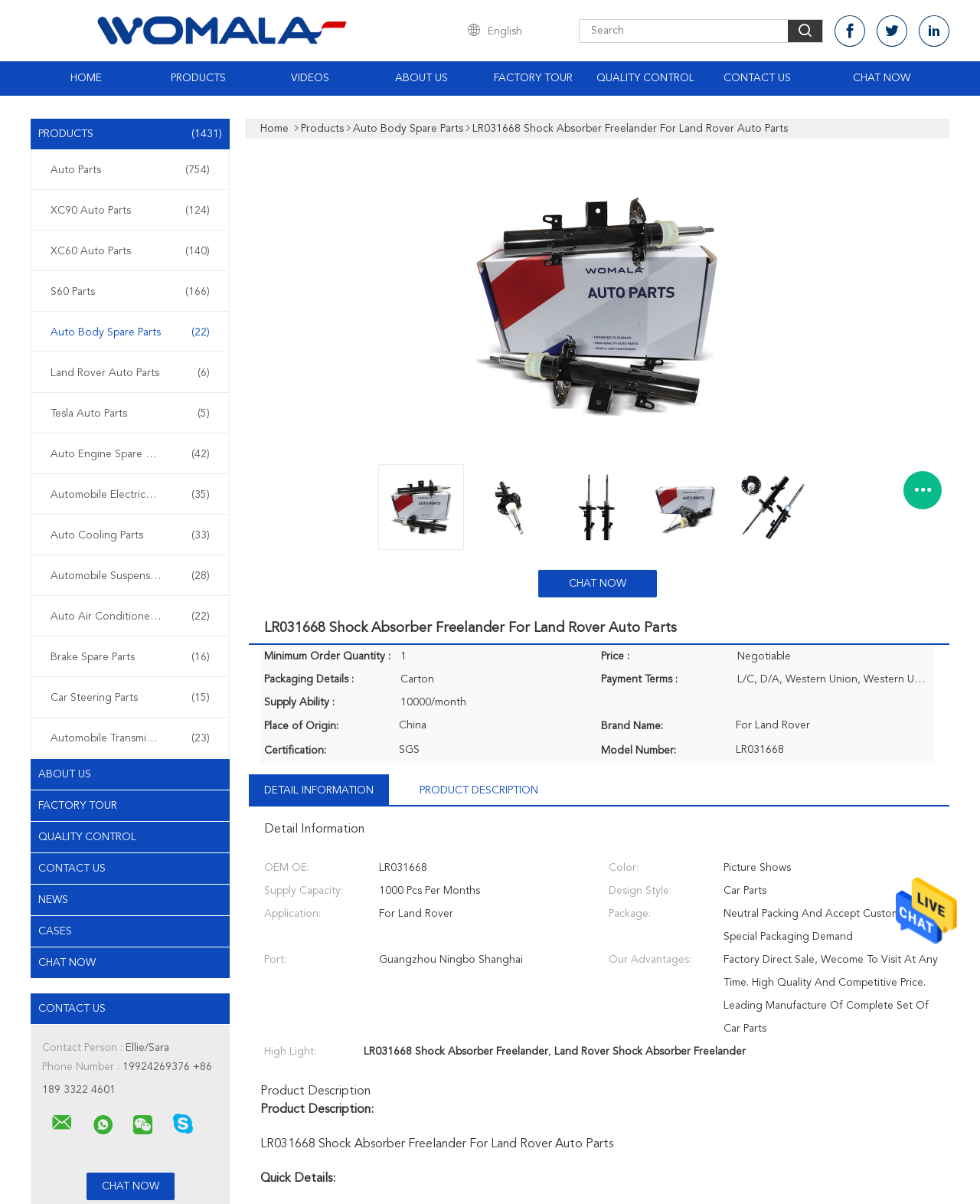Please mark the clickable region by giving the bounding box coordinates needed to complete this instruction: "Click the 'Send Message' button".

[0.914, 0.785, 0.977, 0.792]